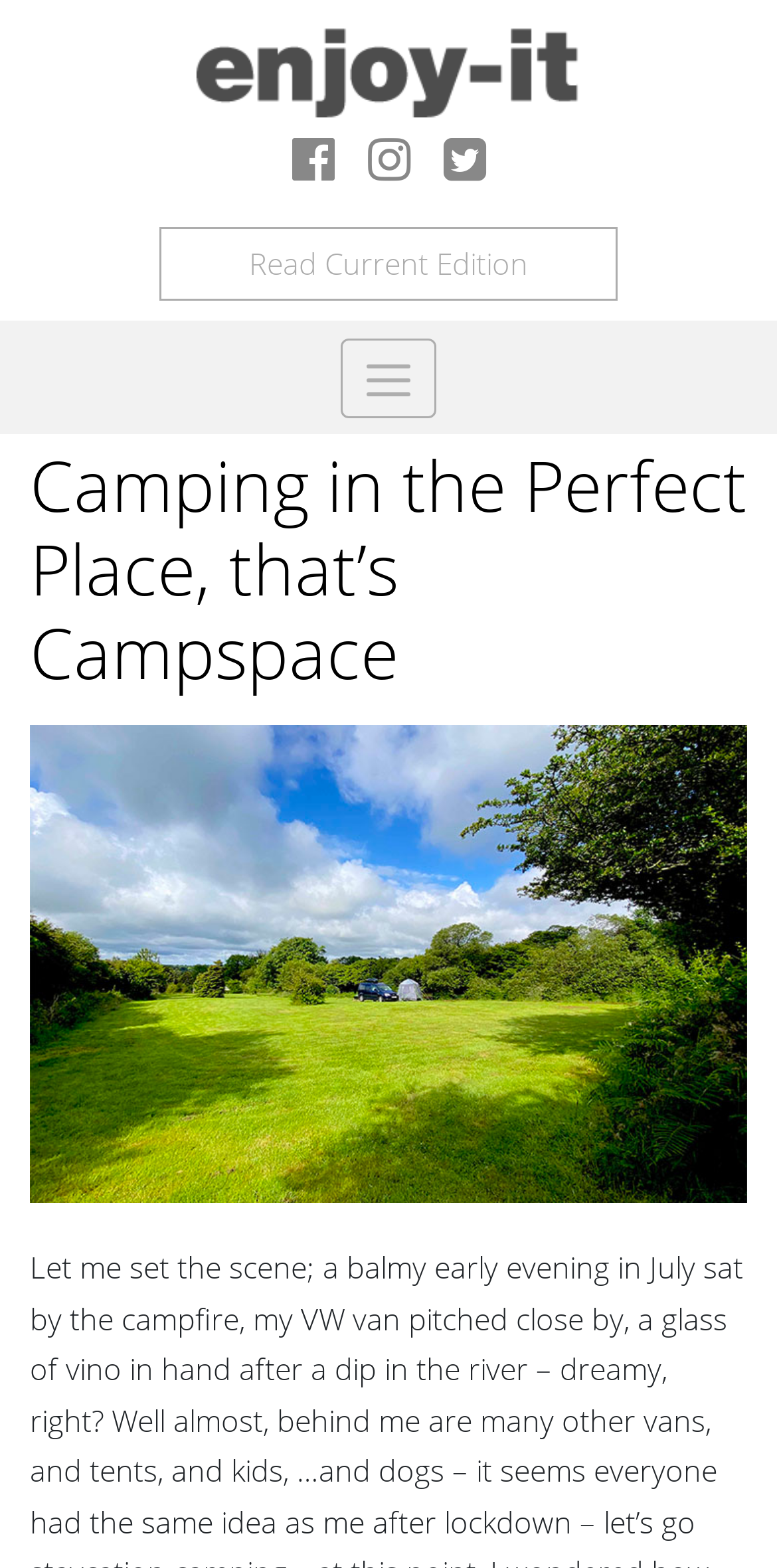What is the text on the header?
Based on the screenshot, respond with a single word or phrase.

Camping in the Perfect Place, that’s Campspace